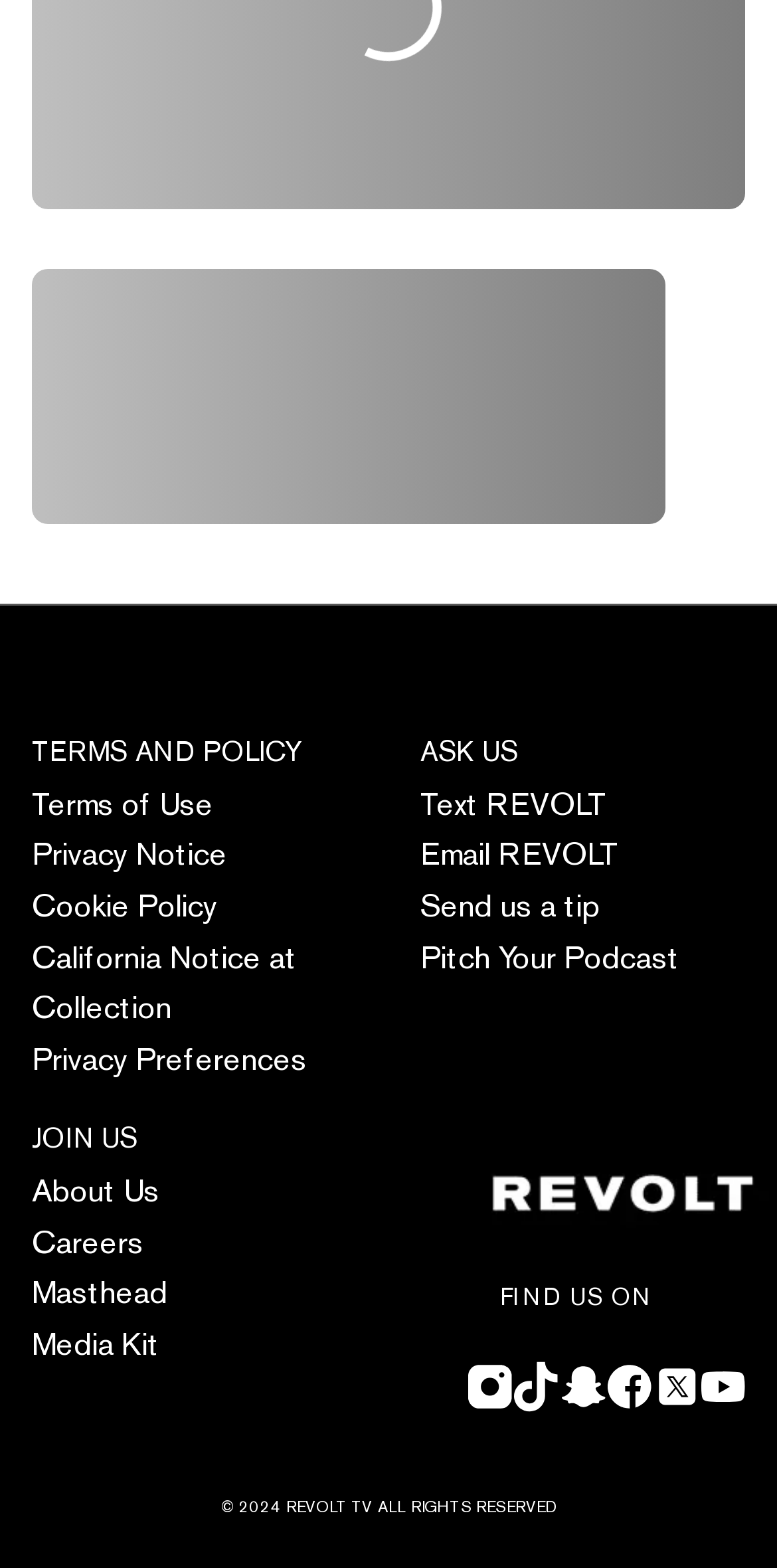Predict the bounding box coordinates of the UI element that matches this description: "Terms of Use". The coordinates should be in the format [left, top, right, bottom] with each value between 0 and 1.

[0.041, 0.499, 0.274, 0.526]